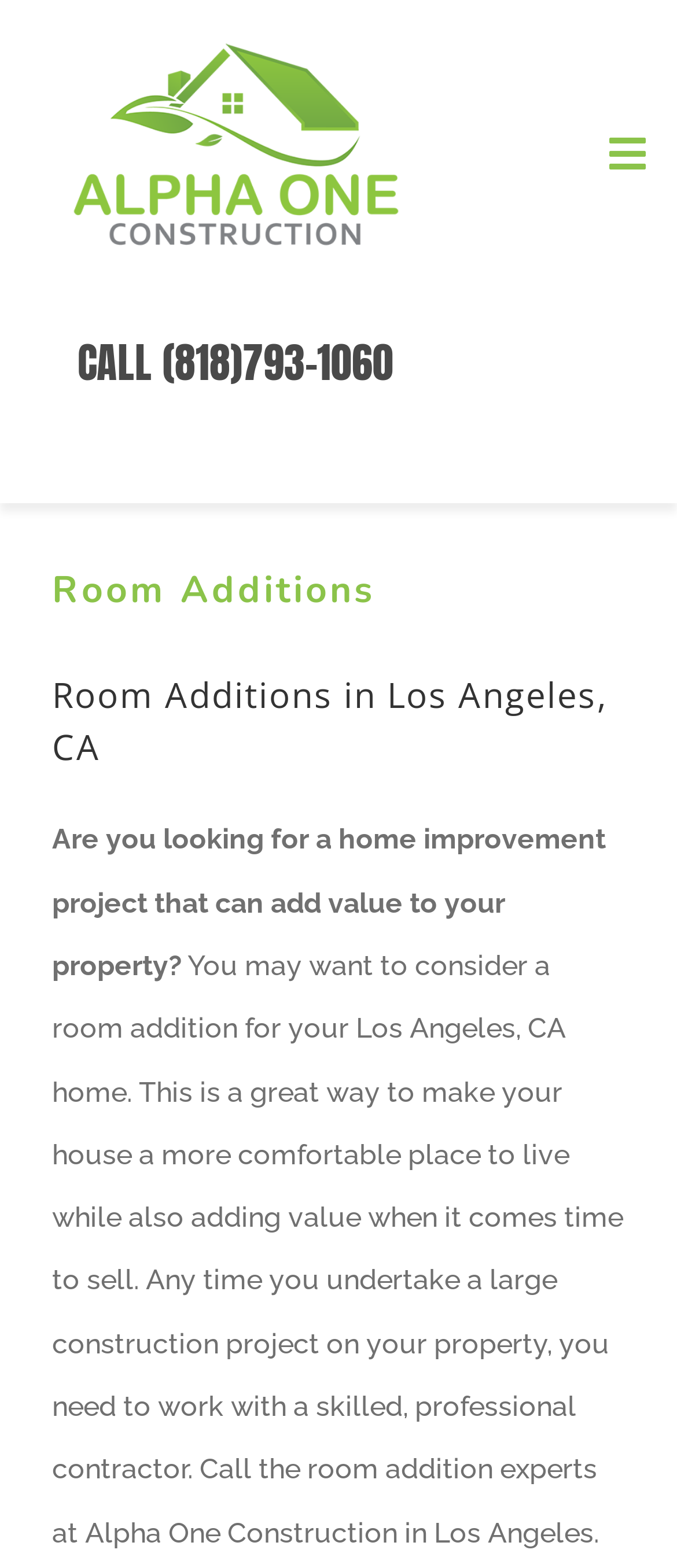What is the benefit of a home improvement project?
Please provide a comprehensive answer based on the information in the image.

I read the static text on the webpage, which says 'Are you looking for a home improvement project that can add value to your property?'. This suggests that the benefit of a home improvement project is to add value to your property.